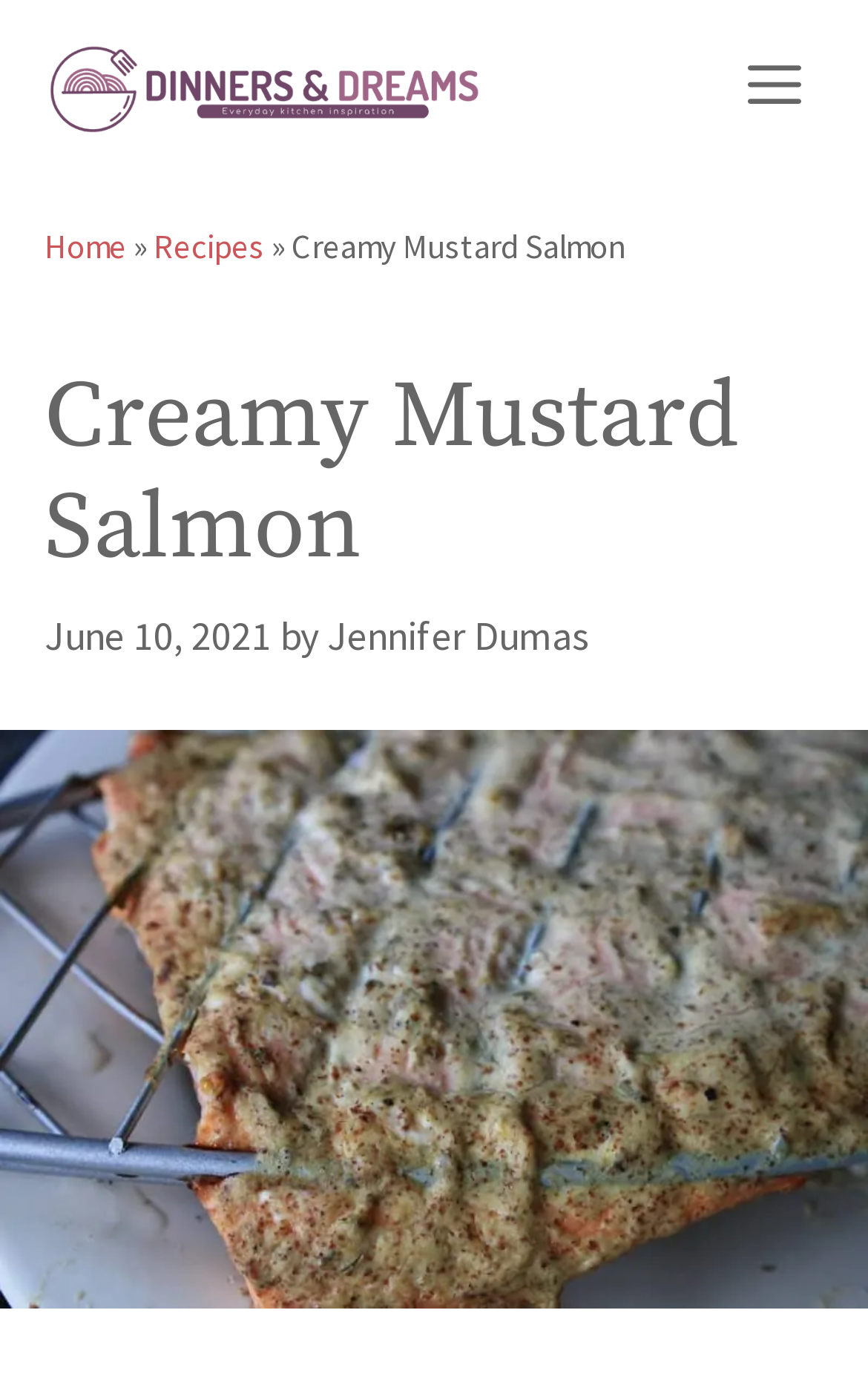What is the name of the recipe?
Please give a detailed and elaborate explanation in response to the question.

I determined the answer by looking at the breadcrumbs navigation section, where the last item is 'Creamy Mustard Salmon', which is also the title of the content section.